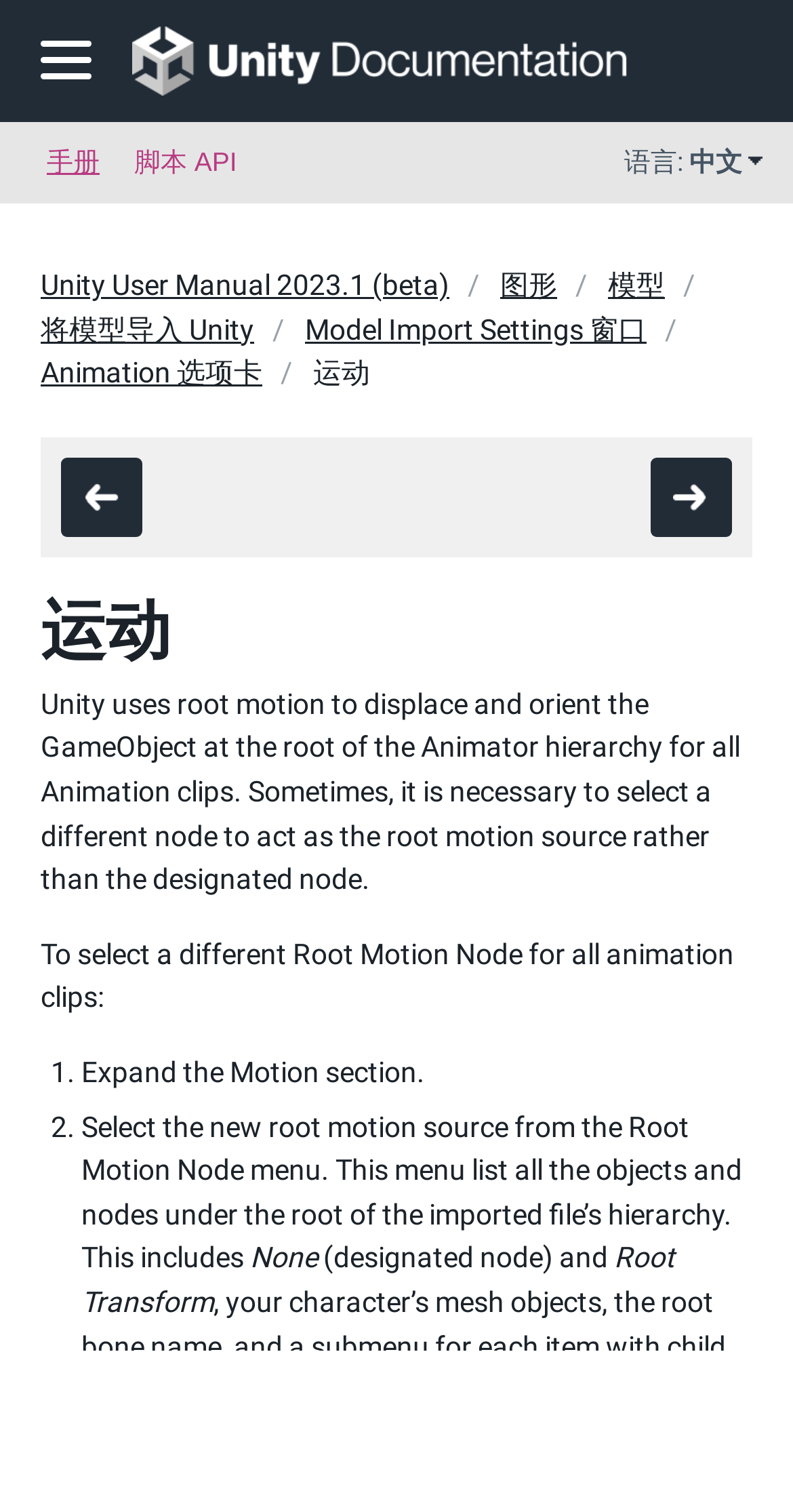Locate the bounding box coordinates of the clickable area needed to fulfill the instruction: "Click the 'Animation 选项卡' link".

[0.051, 0.233, 0.331, 0.262]